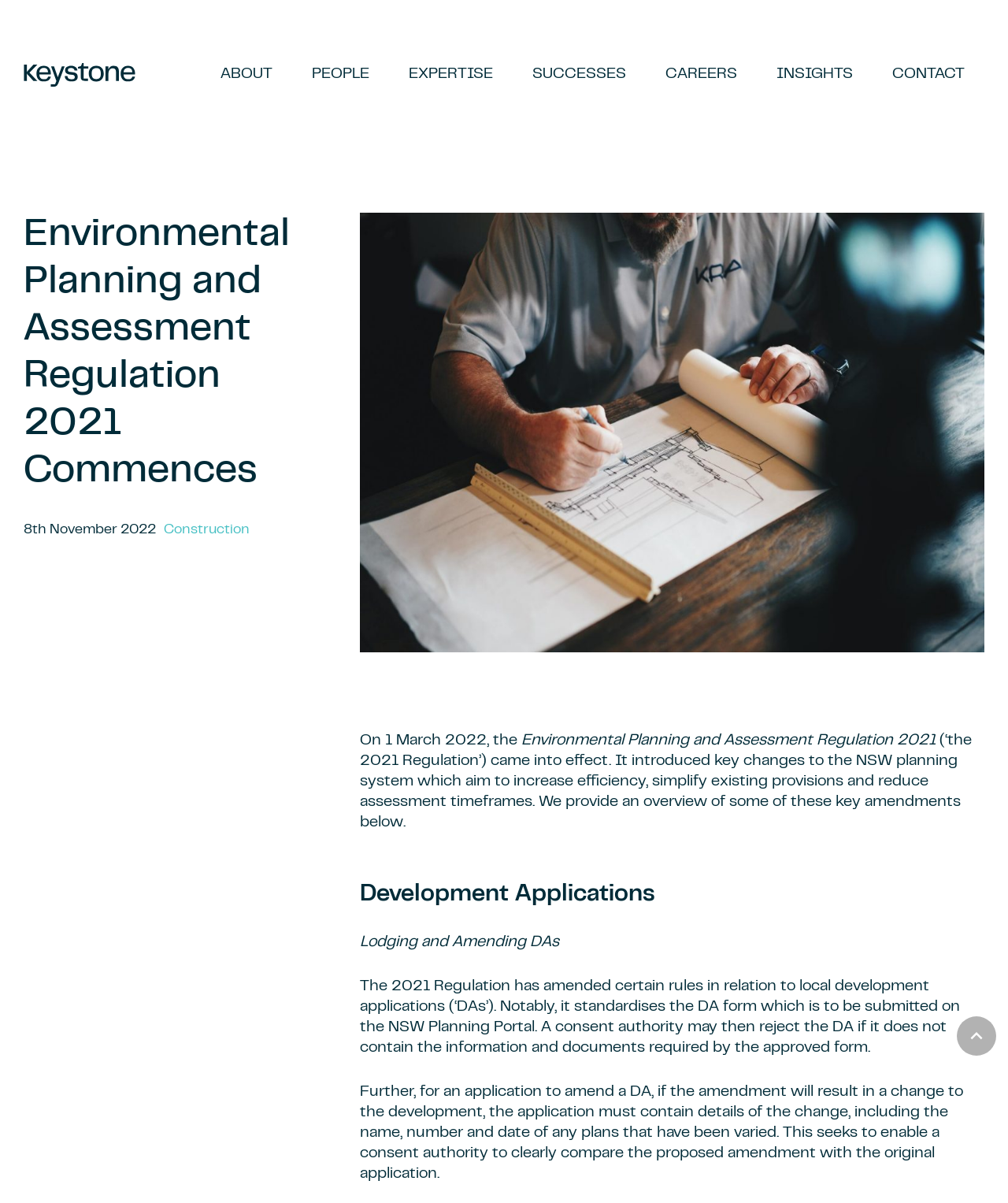Please indicate the bounding box coordinates for the clickable area to complete the following task: "Read INSIGHTS". The coordinates should be specified as four float numbers between 0 and 1, i.e., [left, top, right, bottom].

[0.751, 0.046, 0.866, 0.079]